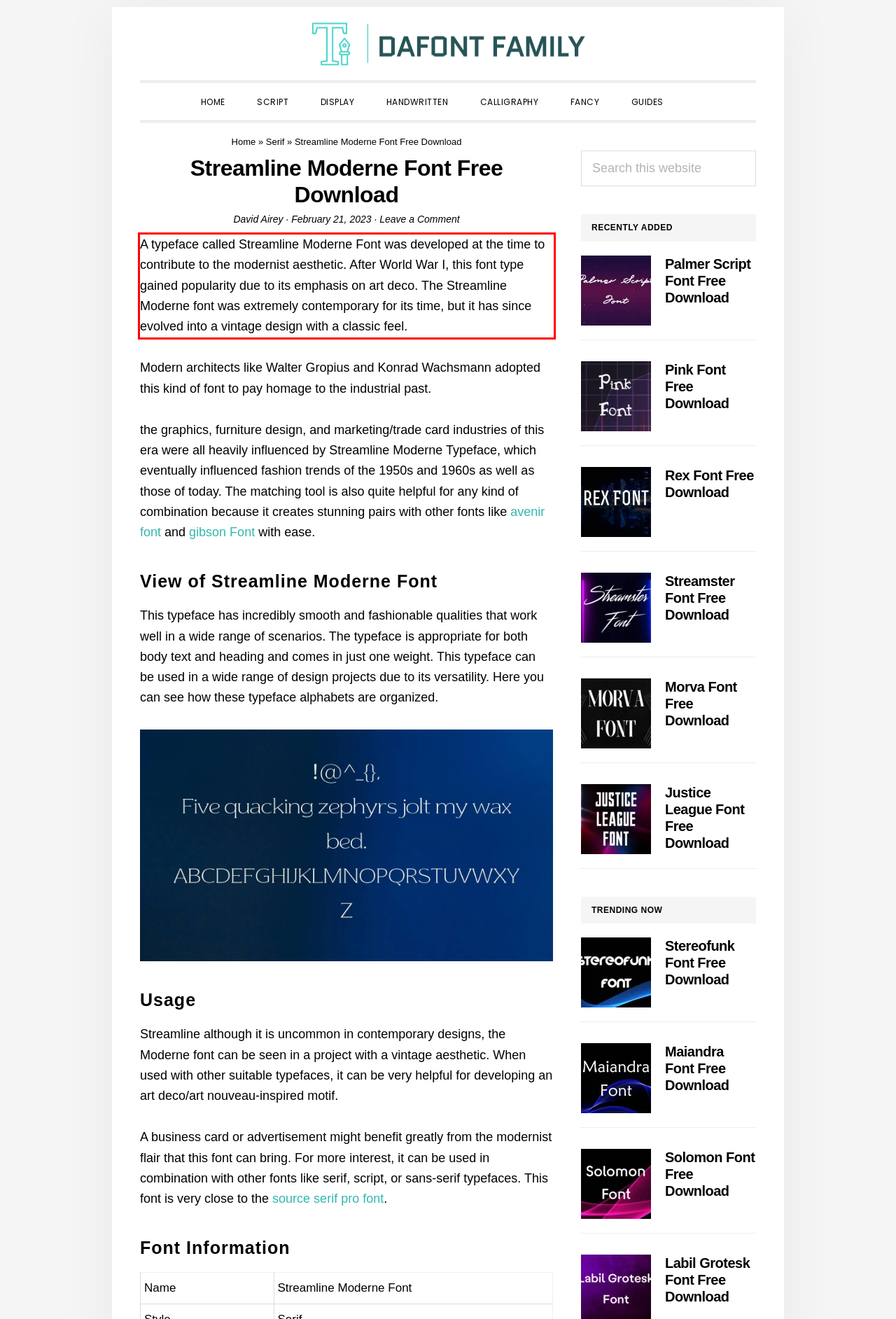By examining the provided screenshot of a webpage, recognize the text within the red bounding box and generate its text content.

A typeface called Streamline Moderne Font was developed at the time to contribute to the modernist aesthetic. After World War I, this font type gained popularity due to its emphasis on art deco. The Streamline Moderne font was extremely contemporary for its time, but it has since evolved into a vintage design with a classic feel.